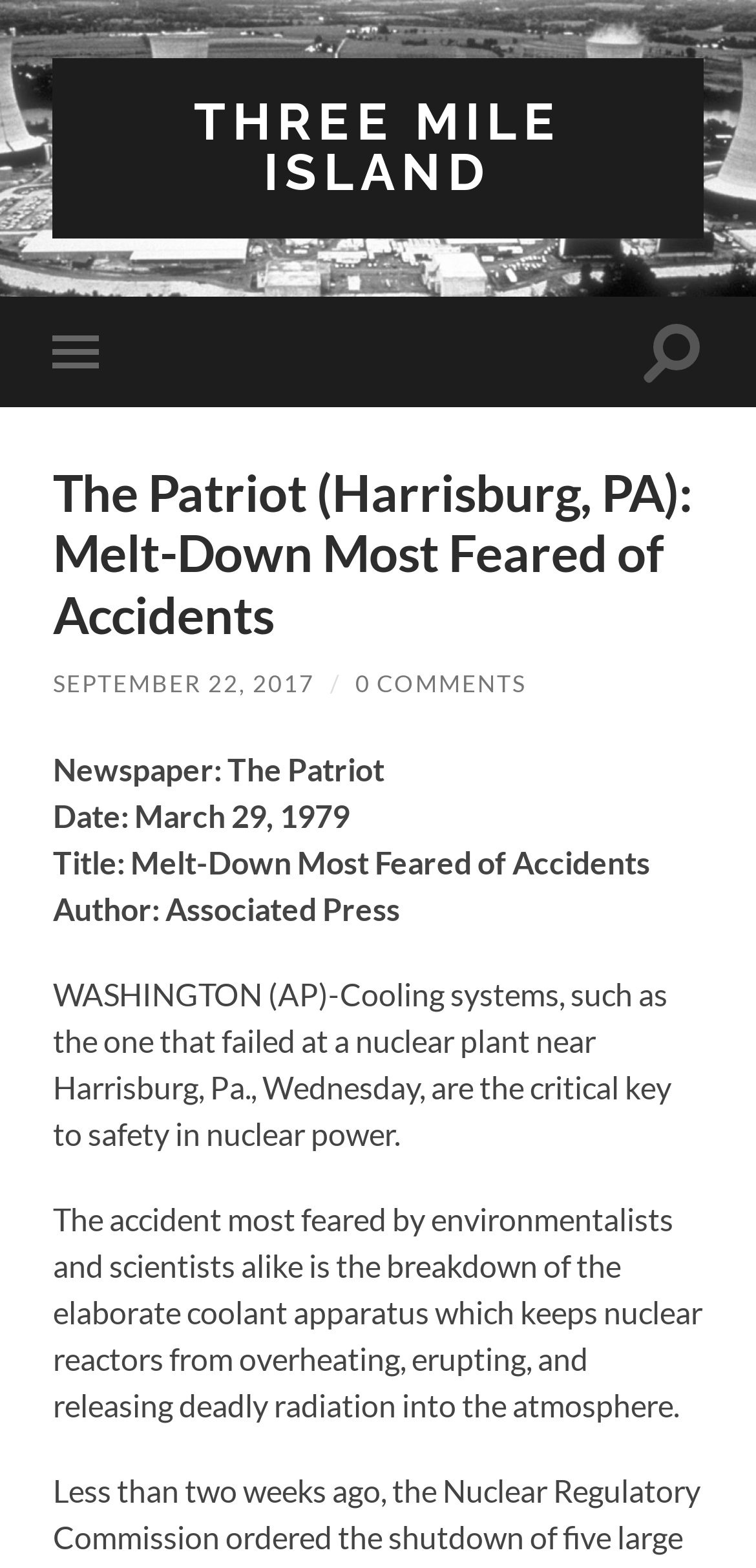Determine the bounding box coordinates of the UI element described by: "September 22, 2017".

[0.07, 0.427, 0.416, 0.445]